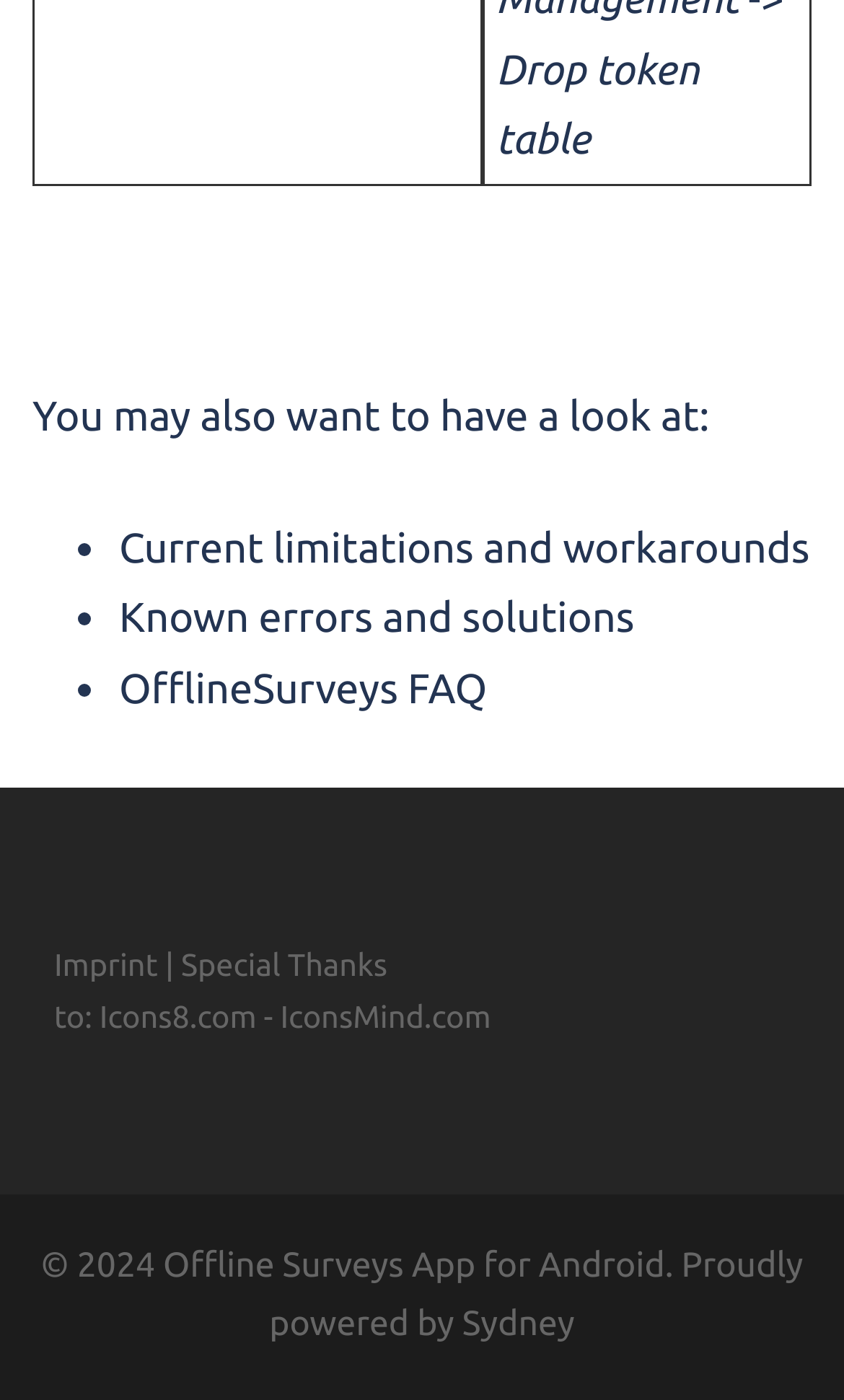Identify the bounding box of the HTML element described here: "Current limitations and workarounds". Provide the coordinates as four float numbers between 0 and 1: [left, top, right, bottom].

[0.141, 0.374, 0.959, 0.408]